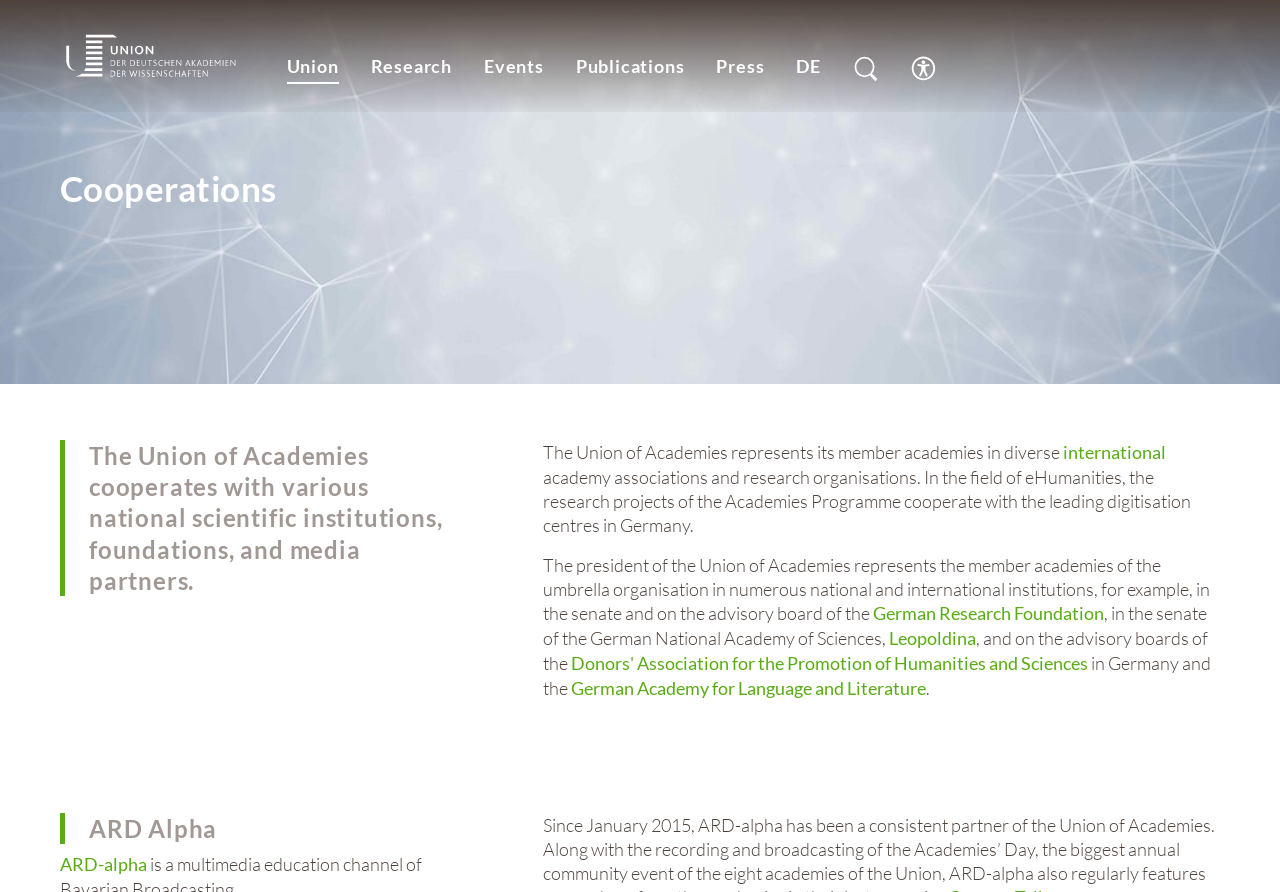Locate the bounding box coordinates of the clickable region to complete the following instruction: "Go to Union."

[0.211, 0.052, 0.277, 0.099]